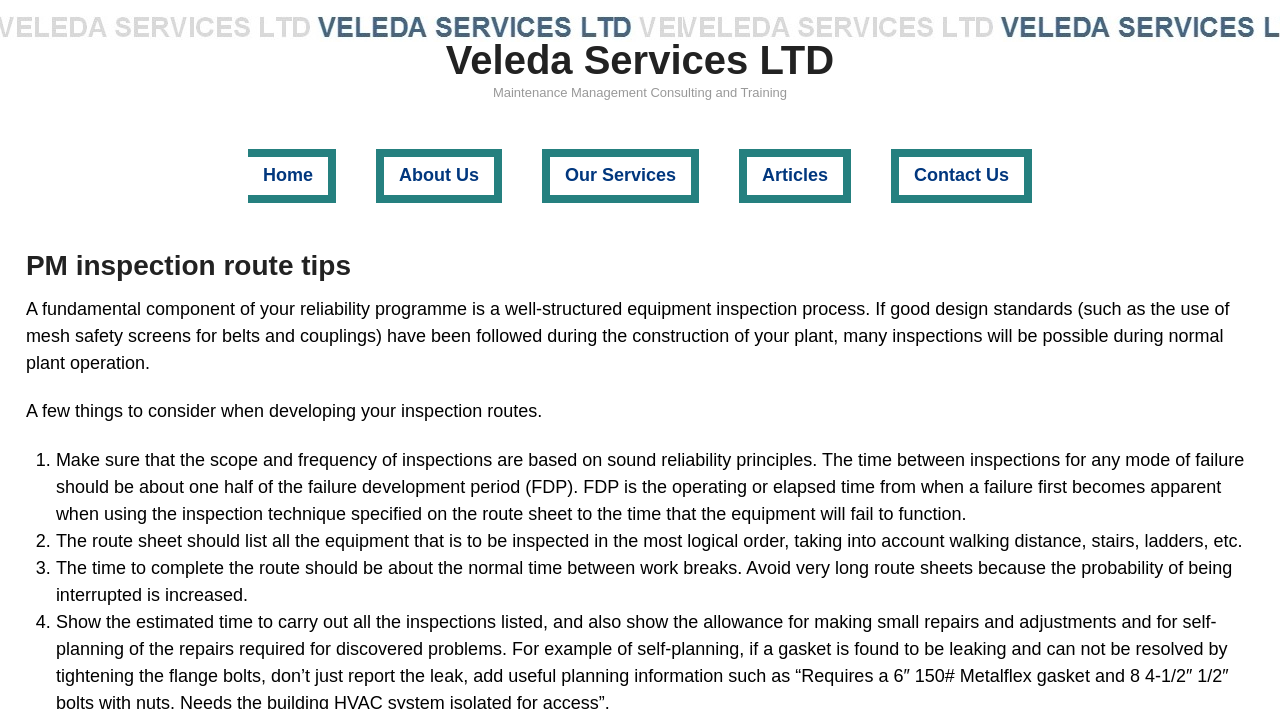Locate the bounding box coordinates of the UI element described by: "Veleda Services LTD". The bounding box coordinates should consist of four float numbers between 0 and 1, i.e., [left, top, right, bottom].

[0.348, 0.054, 0.652, 0.116]